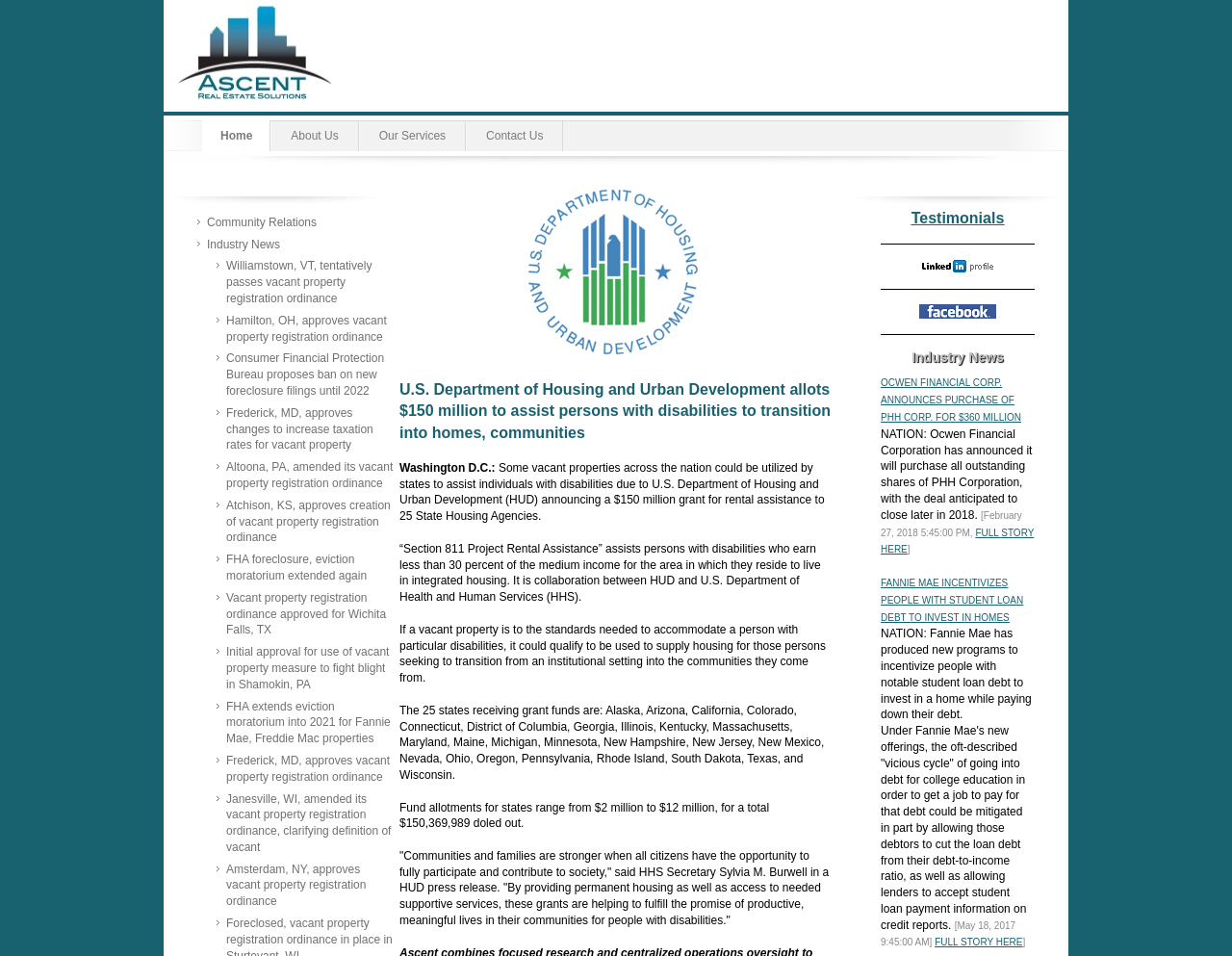How many states are receiving grant funds?
Provide a fully detailed and comprehensive answer to the question.

I read the text content of the webpage and found the sentence 'The 25 states receiving grant funds are: Alaska, Arizona, California, Colorado, Connecticut, District of Columbia, Georgia, Illinois, Kentucky, Massachusetts, Maryland, Maine, Michigan, Minnesota, New Hampshire, New Jersey, New Mexico, Nevada, Ohio, Oregon, Pennsylvania, Rhode Island, South Dakota, Texas, and Wisconsin.' which indicates that 25 states are receiving grant funds.